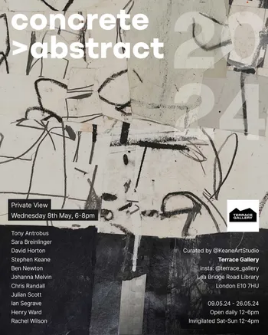When is the private viewing of the exhibition?
Use the information from the screenshot to give a comprehensive response to the question.

According to the caption, the private viewing of the exhibition is scheduled to take place on May 8, from 6 PM to 8 PM, before the official opening of the event.